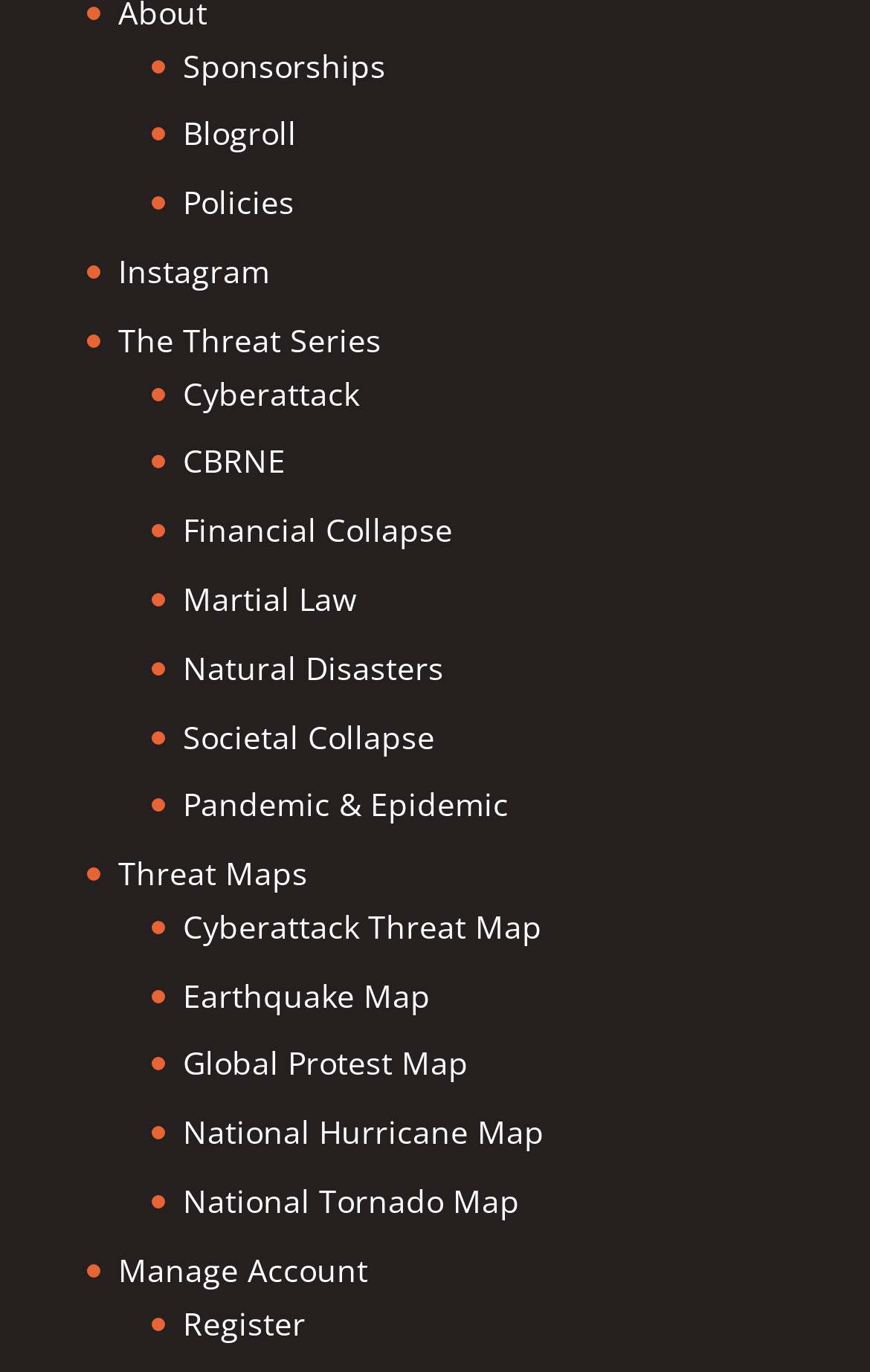Please pinpoint the bounding box coordinates for the region I should click to adhere to this instruction: "View Sponsorships".

[0.21, 0.032, 0.444, 0.063]